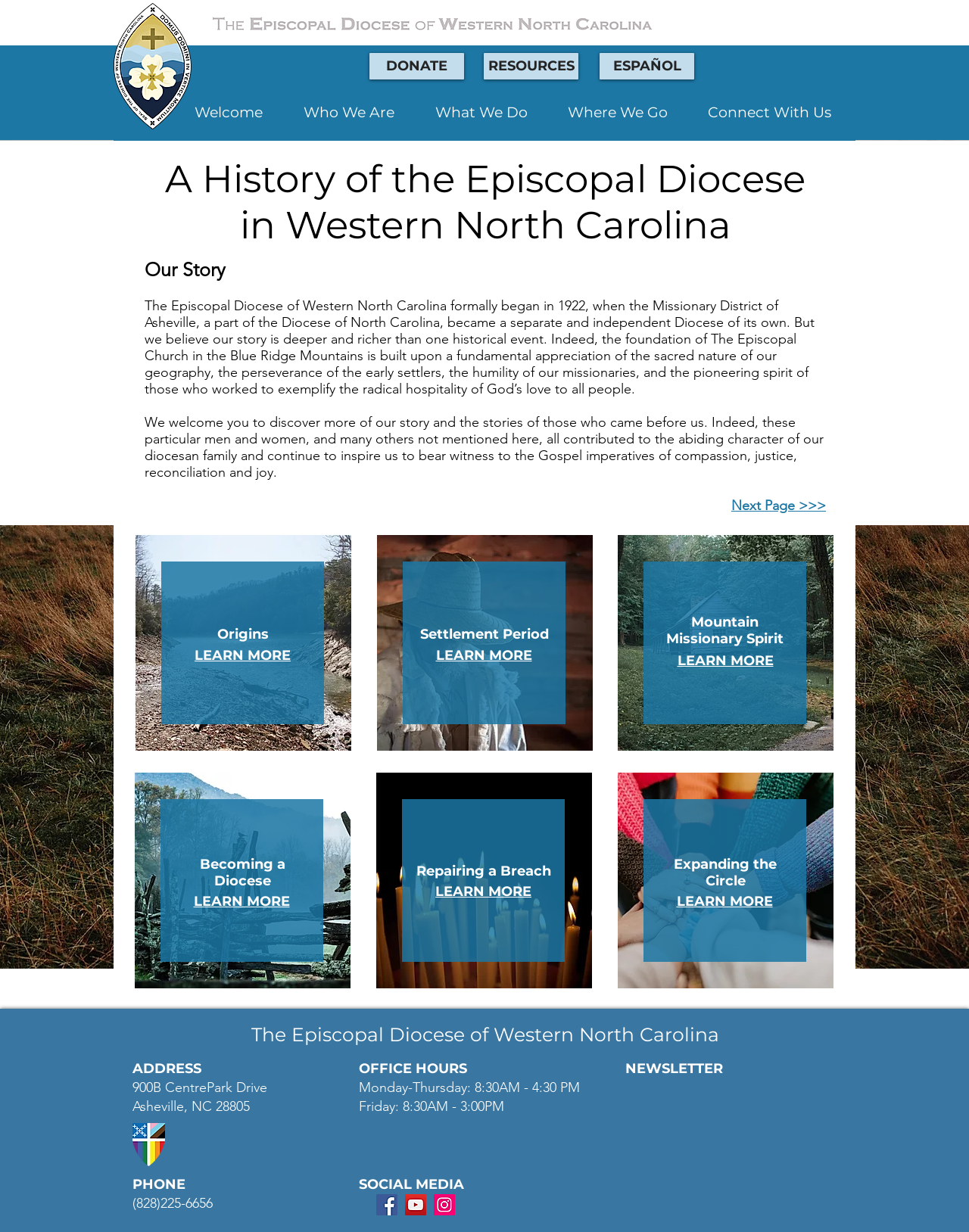Pinpoint the bounding box coordinates of the clickable element to carry out the following instruction: "Click the LEARN MORE link under Origins."

[0.45, 0.525, 0.549, 0.539]